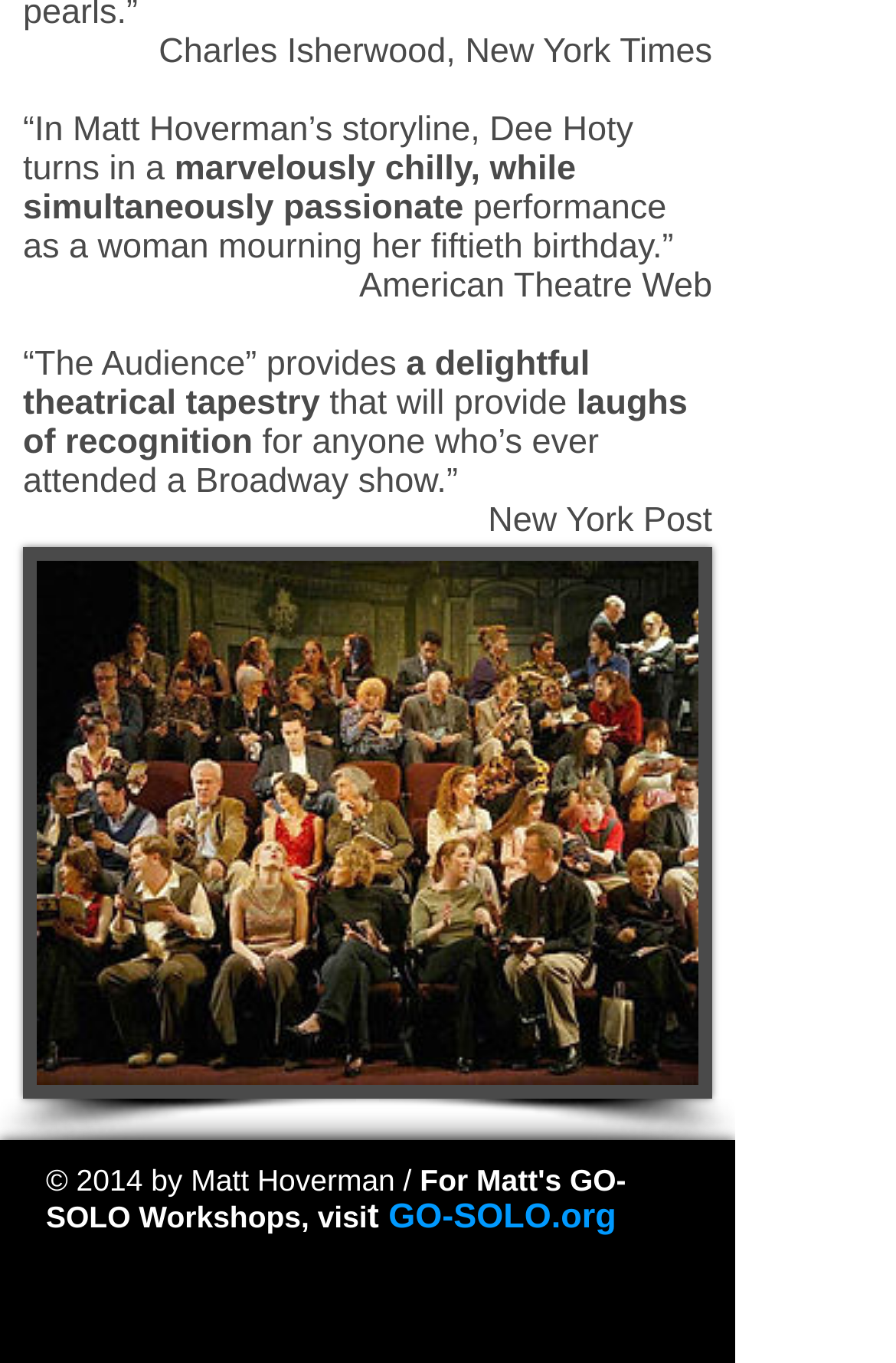Please determine the bounding box coordinates for the element with the description: "Home".

None